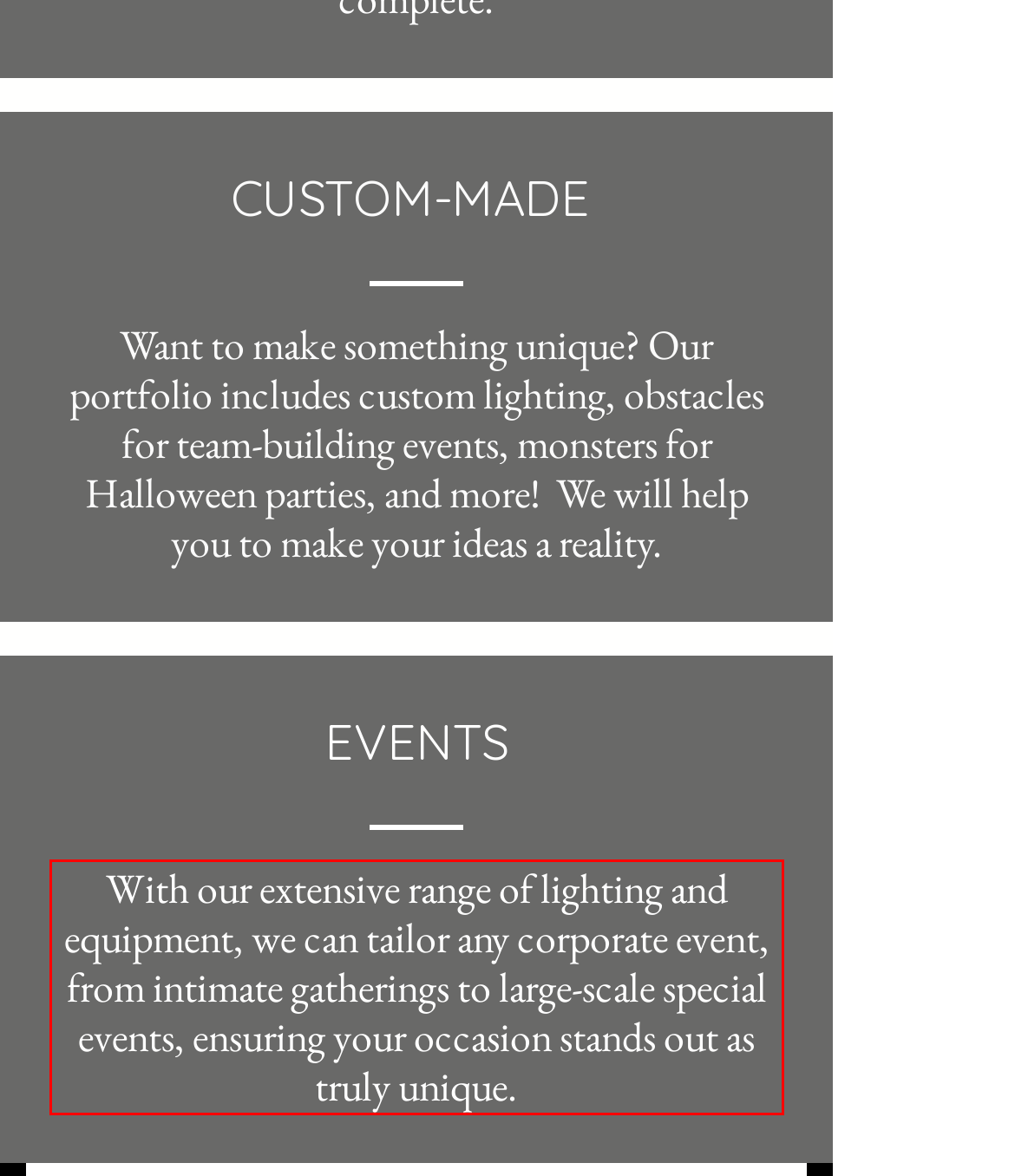You are provided with a screenshot of a webpage featuring a red rectangle bounding box. Extract the text content within this red bounding box using OCR.

With our extensive range of lighting and equipment, we can tailor any corporate event, from intimate gatherings to large-scale special events, ensuring your occasion stands out as truly unique.